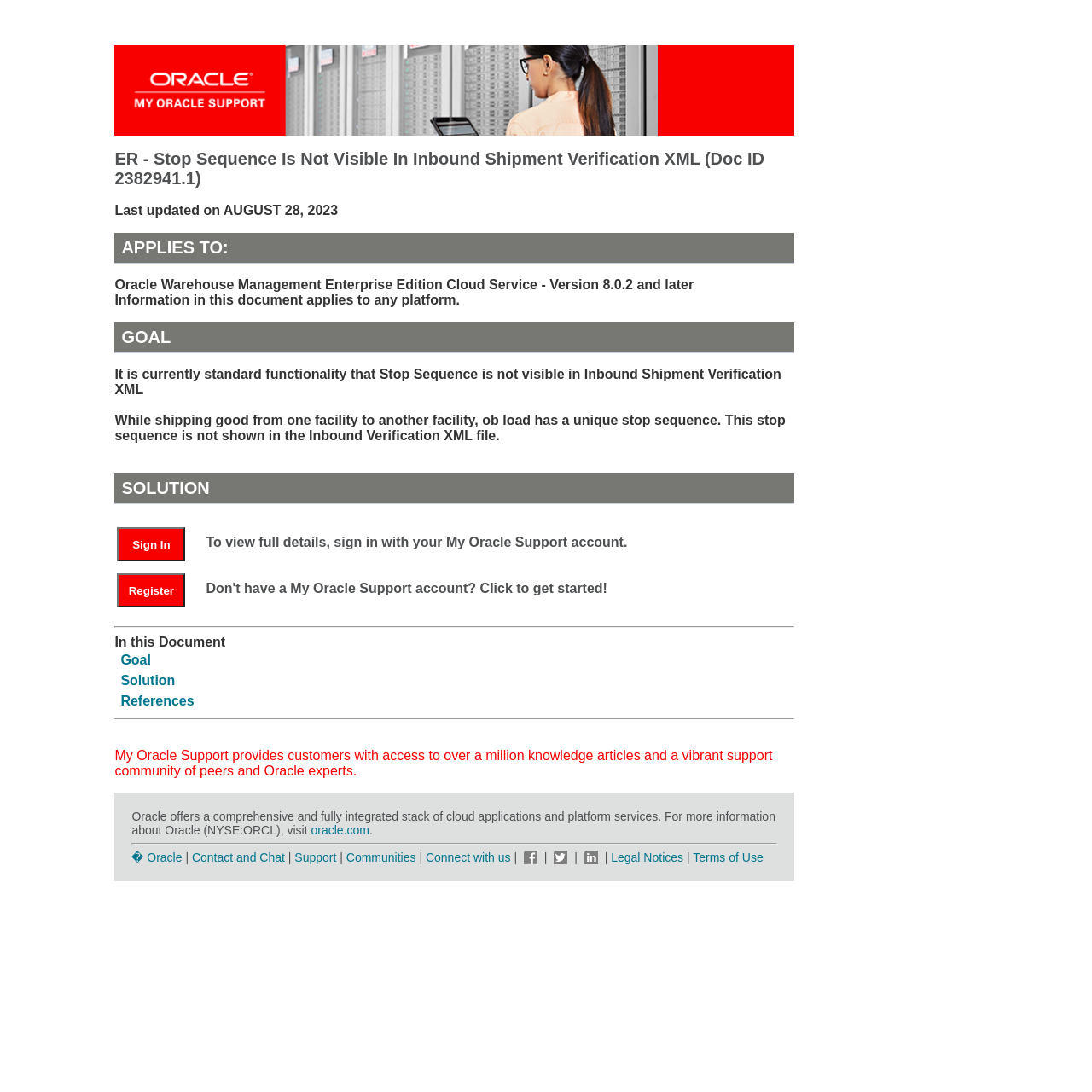Indicate the bounding box coordinates of the element that must be clicked to execute the instruction: "Sign in with your My Oracle Support account". The coordinates should be given as four float numbers between 0 and 1, i.e., [left, top, right, bottom].

[0.107, 0.491, 0.185, 0.504]